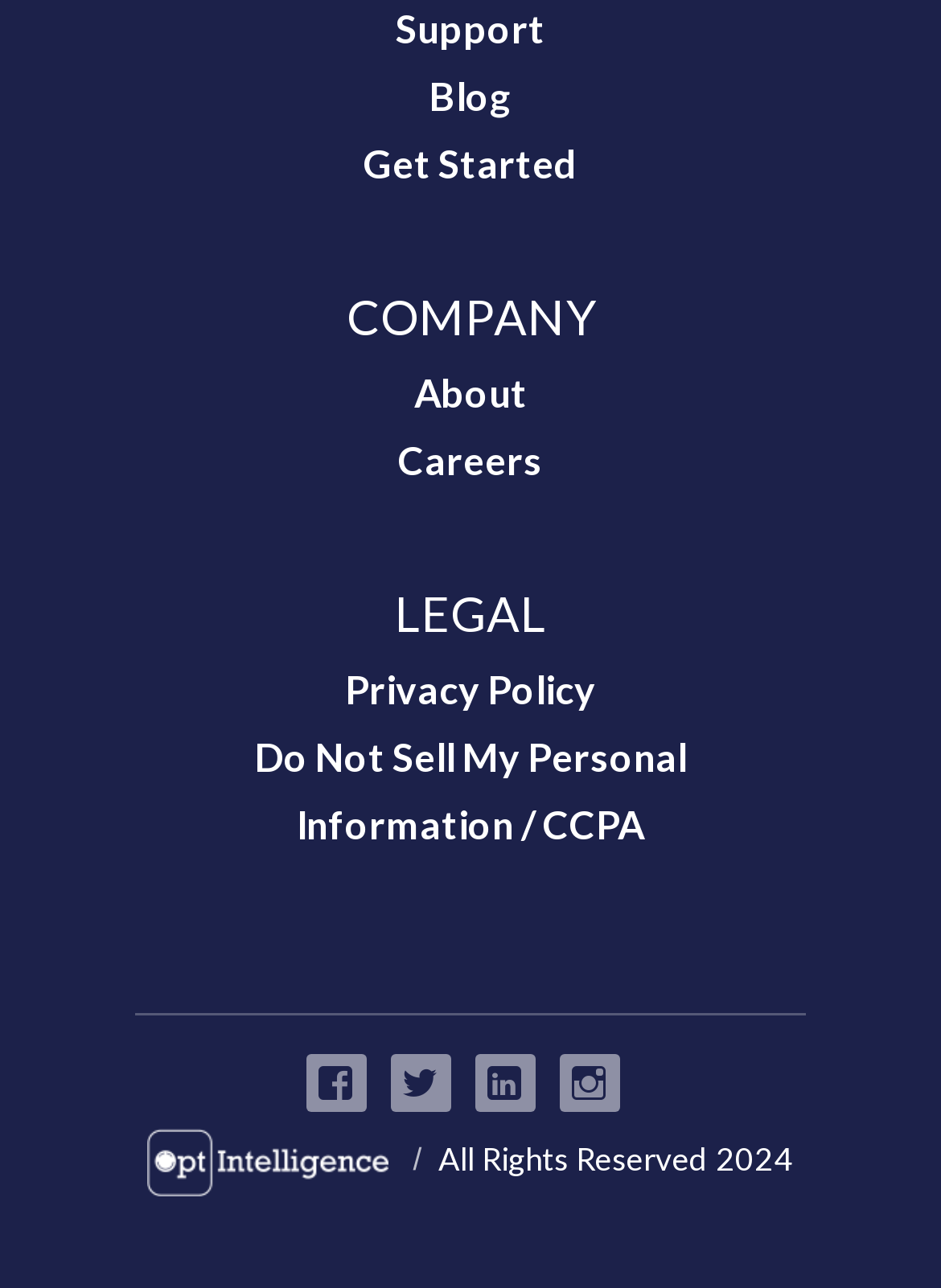Determine the bounding box coordinates of the element that should be clicked to execute the following command: "go to Blog".

[0.456, 0.055, 0.544, 0.091]